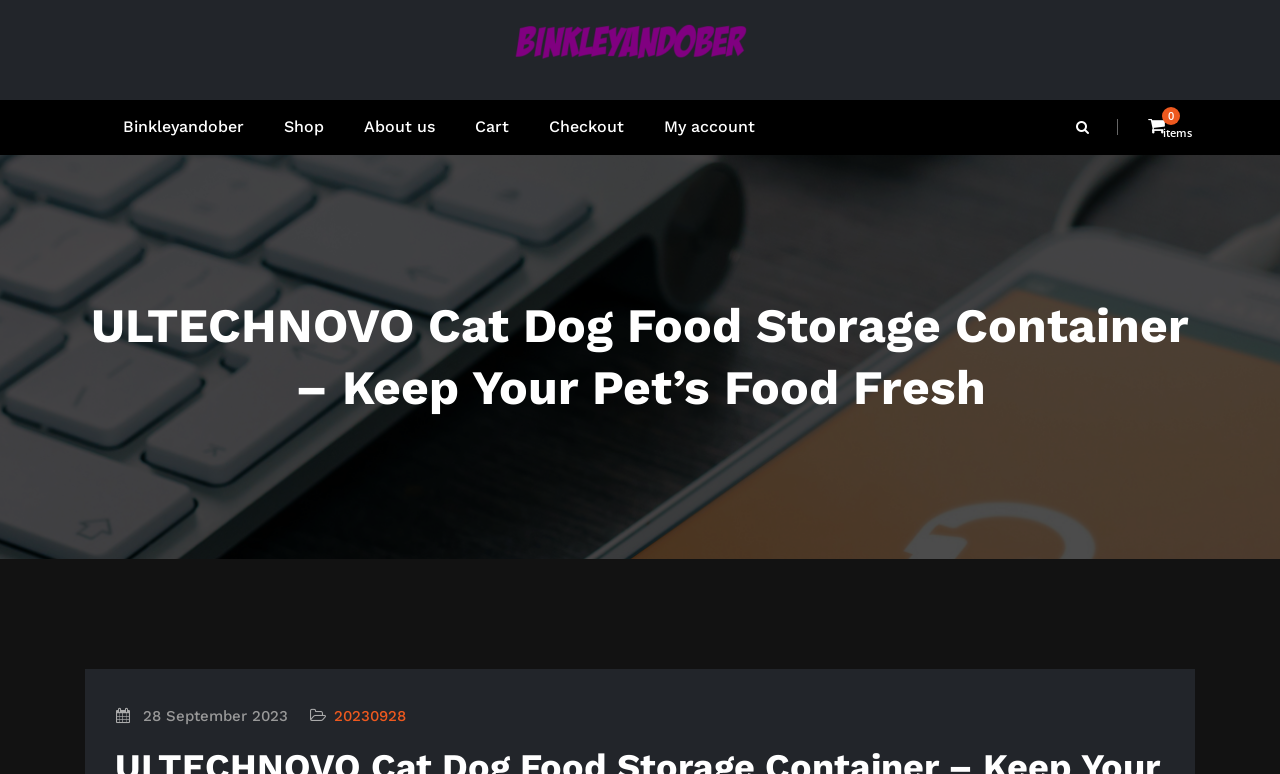Please identify the coordinates of the bounding box for the clickable region that will accomplish this instruction: "learn about us".

[0.269, 0.129, 0.355, 0.2]